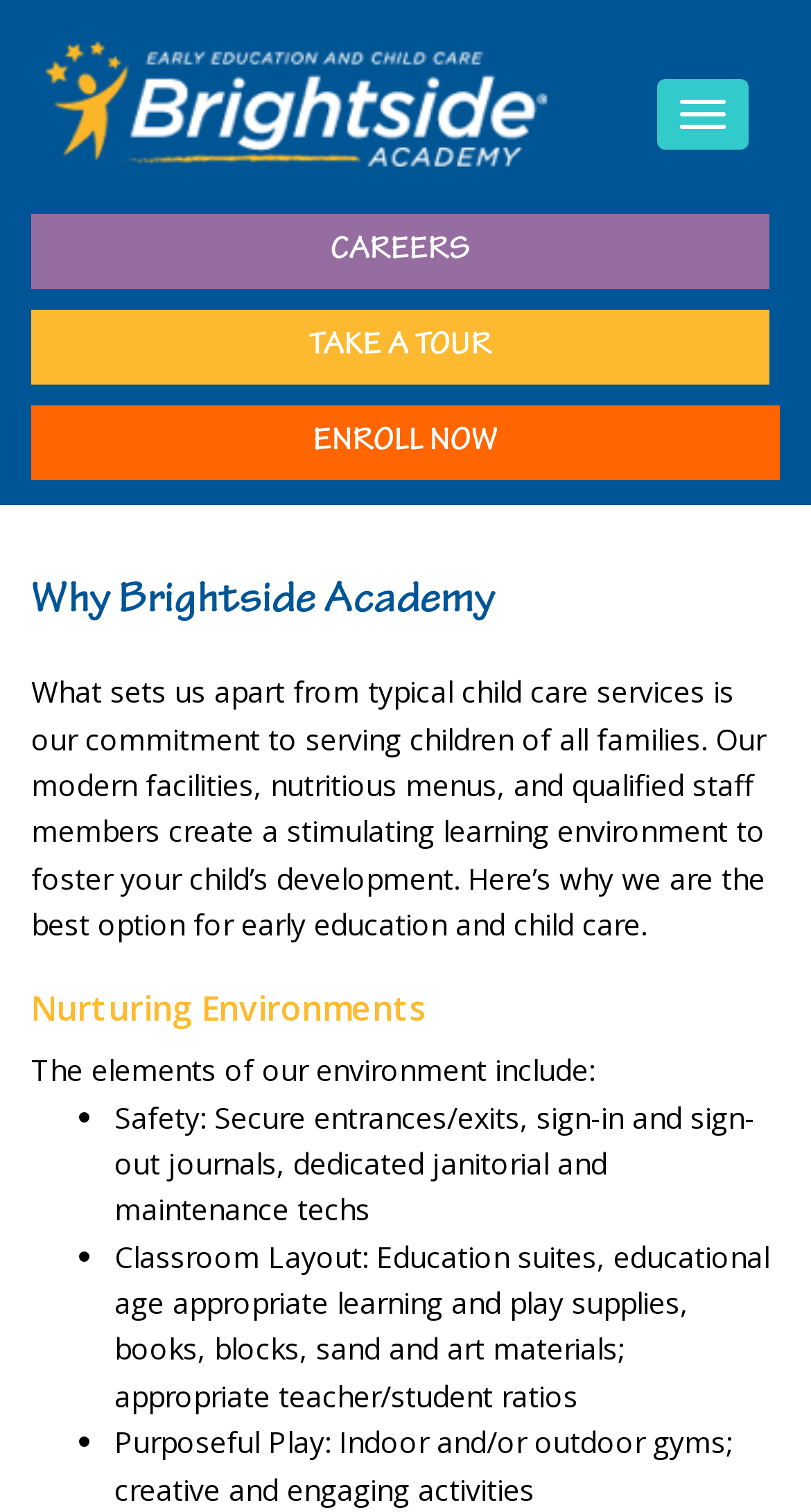Detail the various sections and features present on the webpage.

The webpage is about Brightside Academy, a childcare provider that prepares children for success in school and beyond. At the top left of the page, there is an image of Brightside Academy child care centers. On the top right, there is a button to toggle navigation. Below the image, there are three links: "CAREERS", "TAKE A TOUR", and "ENROLL NOW", which are aligned horizontally.

Below these links, there is a header section with a heading "Why Brightside Academy". This is followed by a paragraph of text that explains what sets Brightside Academy apart from typical child care services, highlighting their commitment to serving children of all families, modern facilities, nutritious menus, and qualified staff members.

Further down, there is another heading "Nurturing Environments", which is followed by a paragraph of text that explains the elements of their environment. Below this, there is a list of three items, each marked with a bullet point, that describe the features of their nurturing environments, including safety, classroom layout, and purposeful play.